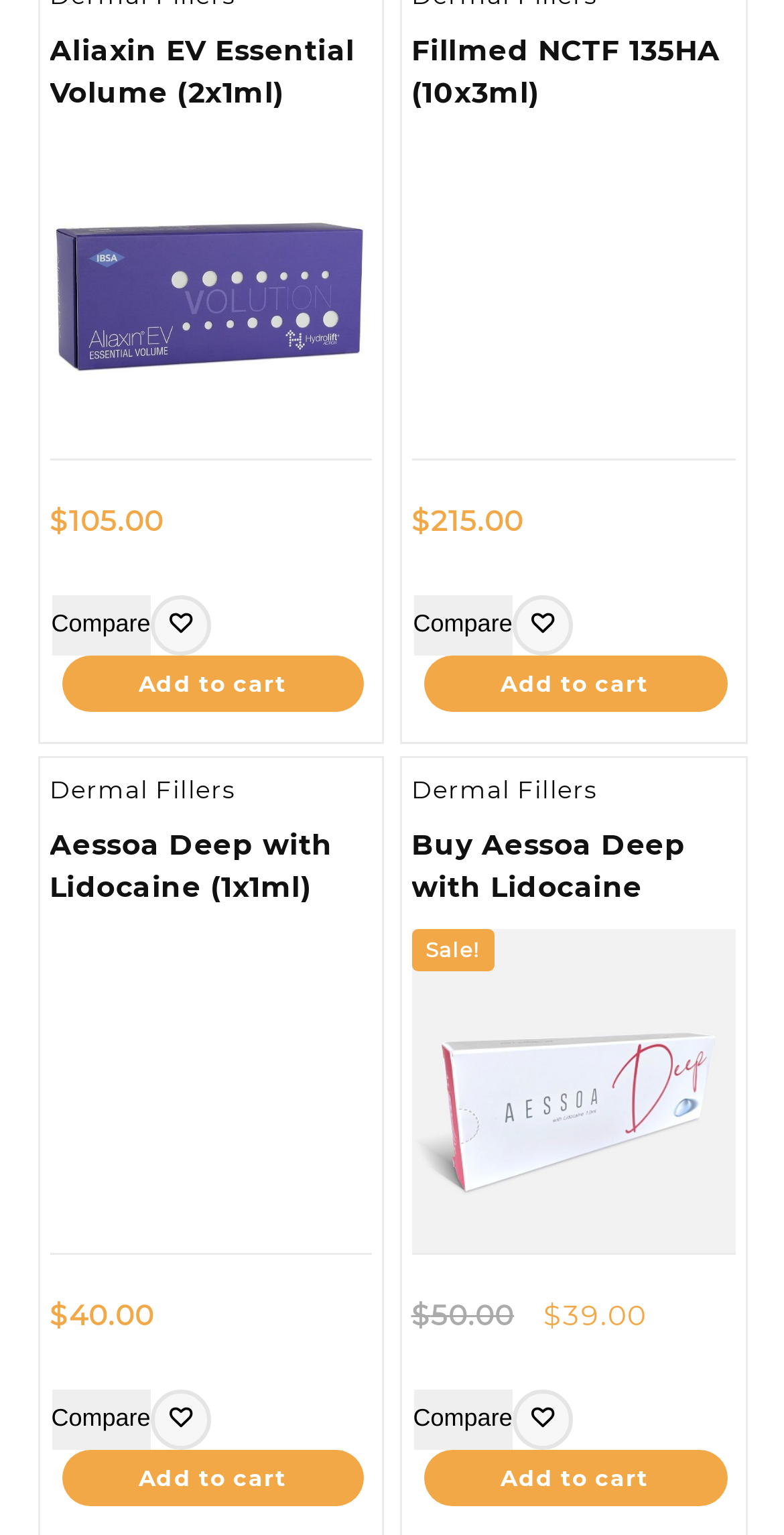Determine the bounding box coordinates of the target area to click to execute the following instruction: "Add Aliaxin EV Essential Volume to cart."

[0.078, 0.427, 0.465, 0.464]